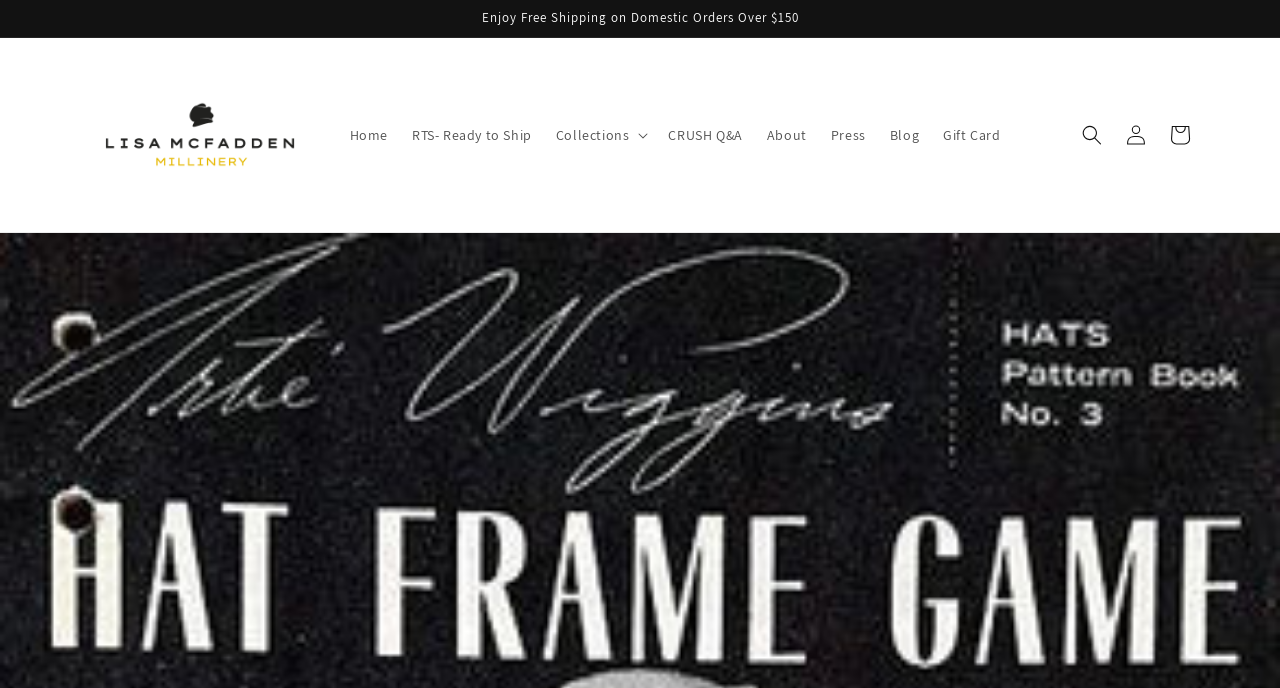Provide a one-word or short-phrase response to the question:
What is the minimum order value for free shipping?

Over $150